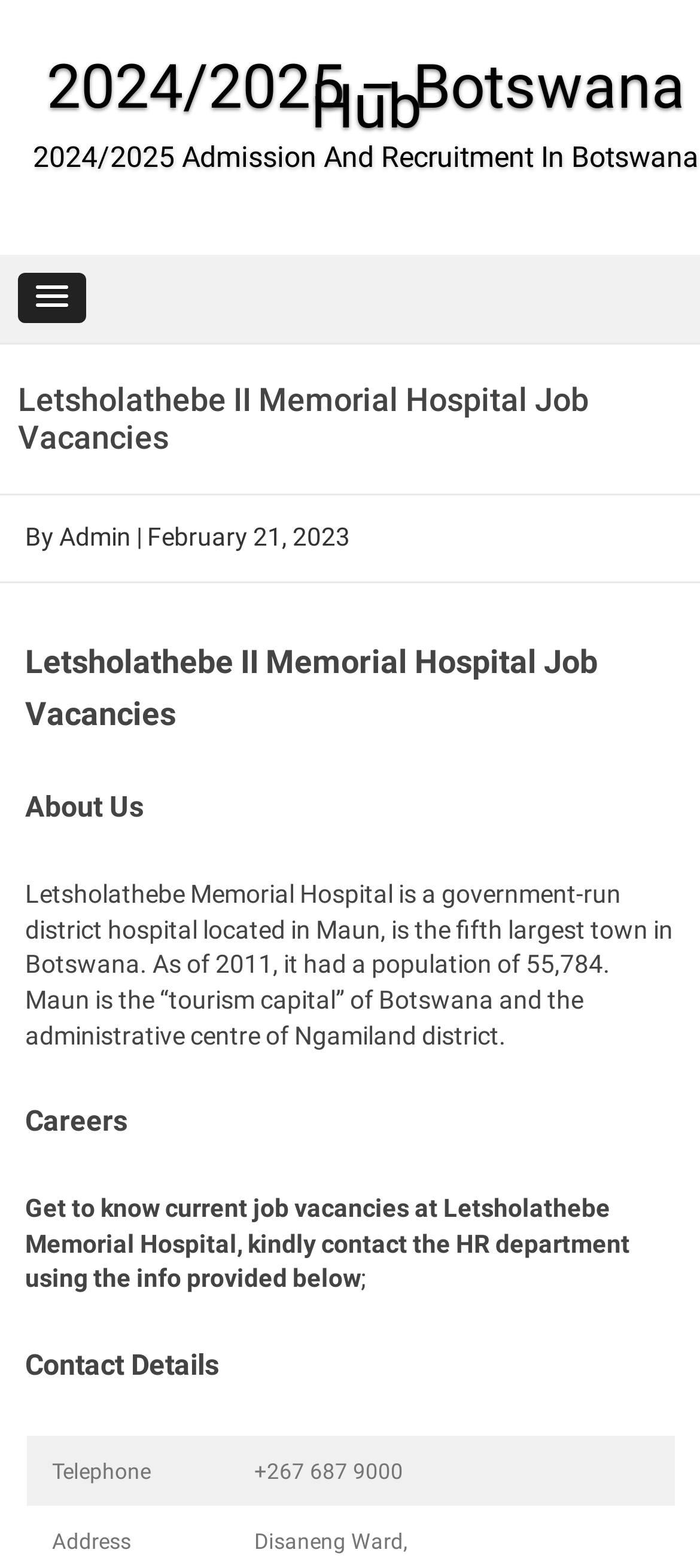Please find and generate the text of the main header of the webpage.

Letsholathebe II Memorial Hospital Job Vacancies